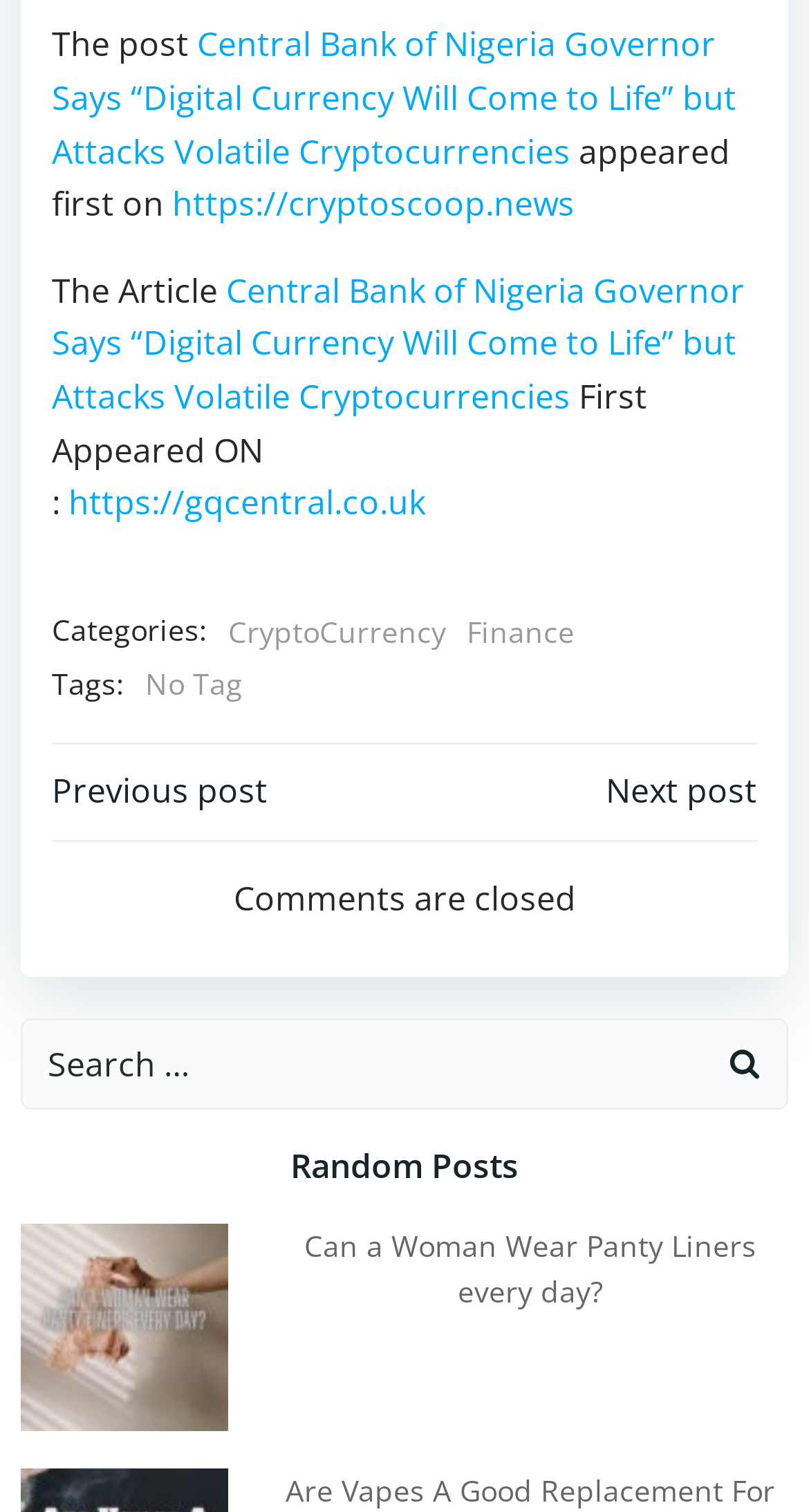What are the categories of the post?
Answer the question with a single word or phrase, referring to the image.

CryptoCurrency, Finance